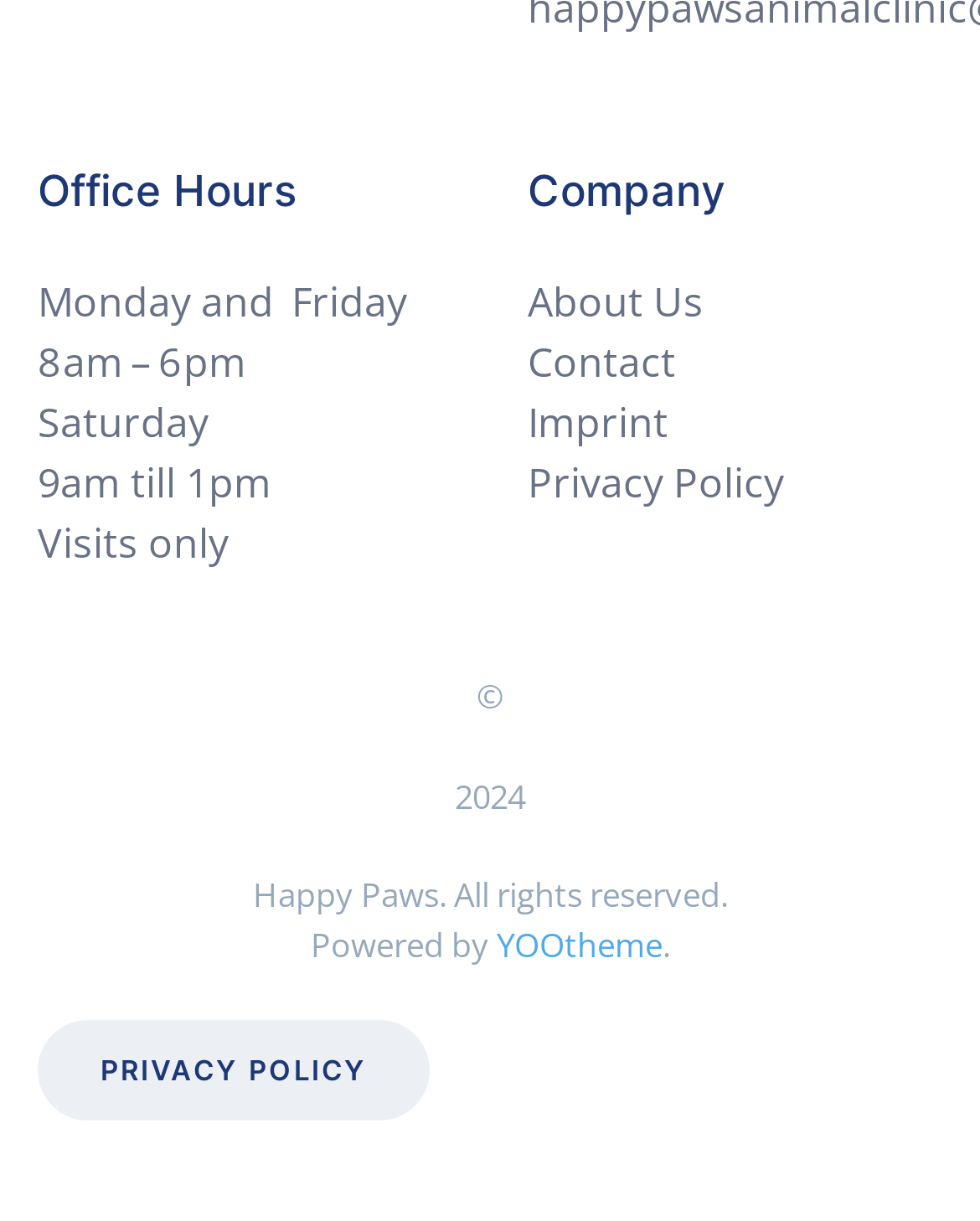Respond to the following query with just one word or a short phrase: 
What is the name of the platform that powers the website?

YOOtheme